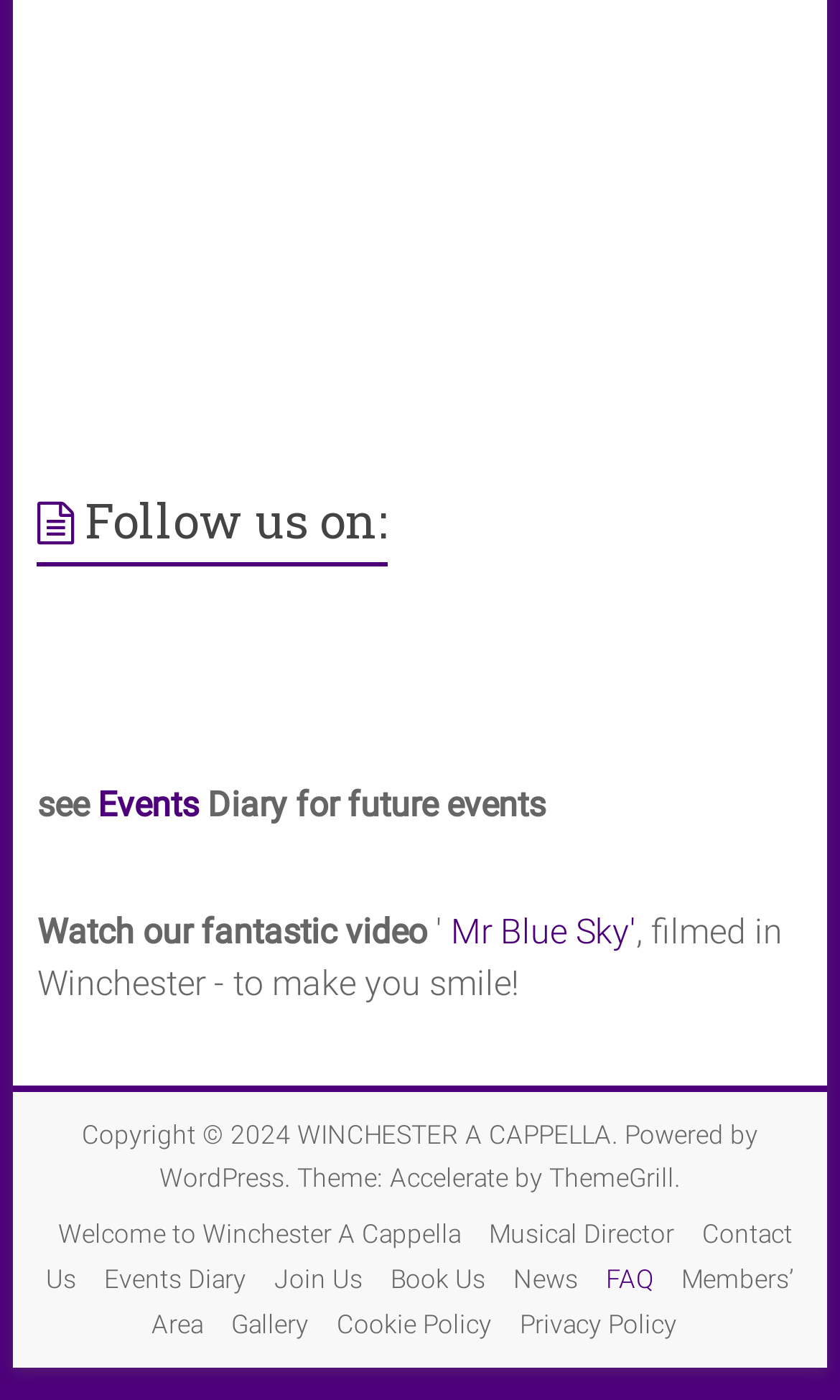What is the name of the theme used by the webpage?
Carefully analyze the image and provide a detailed answer to the question.

I found the text 'Theme: Accelerate by' followed by a link with the text 'ThemeGrill', which suggests that 'Accelerate' is the name of the theme used by the webpage.